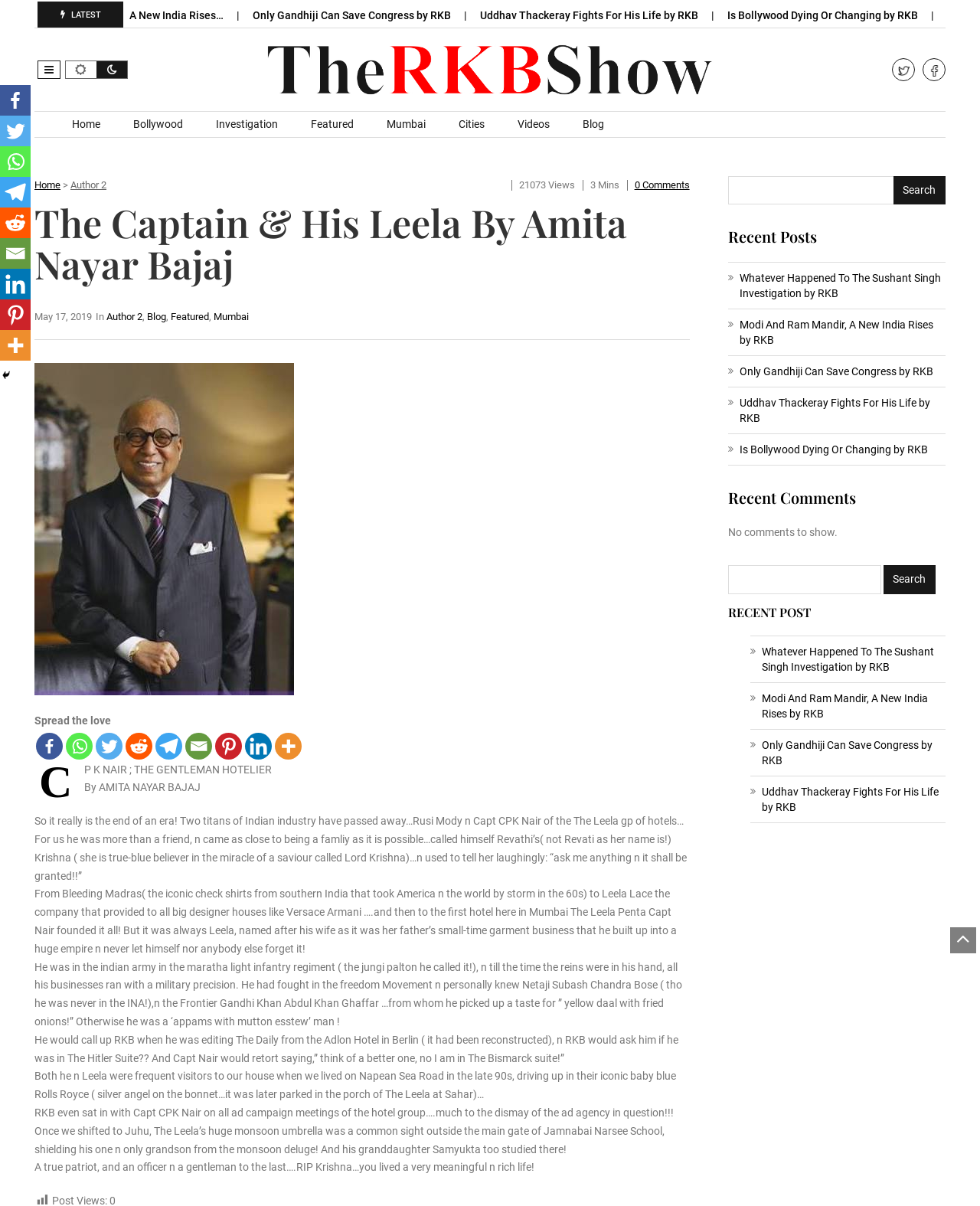Determine the bounding box coordinates of the element that should be clicked to execute the following command: "Read the 'The Captain & His Leela By Amita Nayar Bajaj' article".

[0.035, 0.168, 0.704, 0.236]